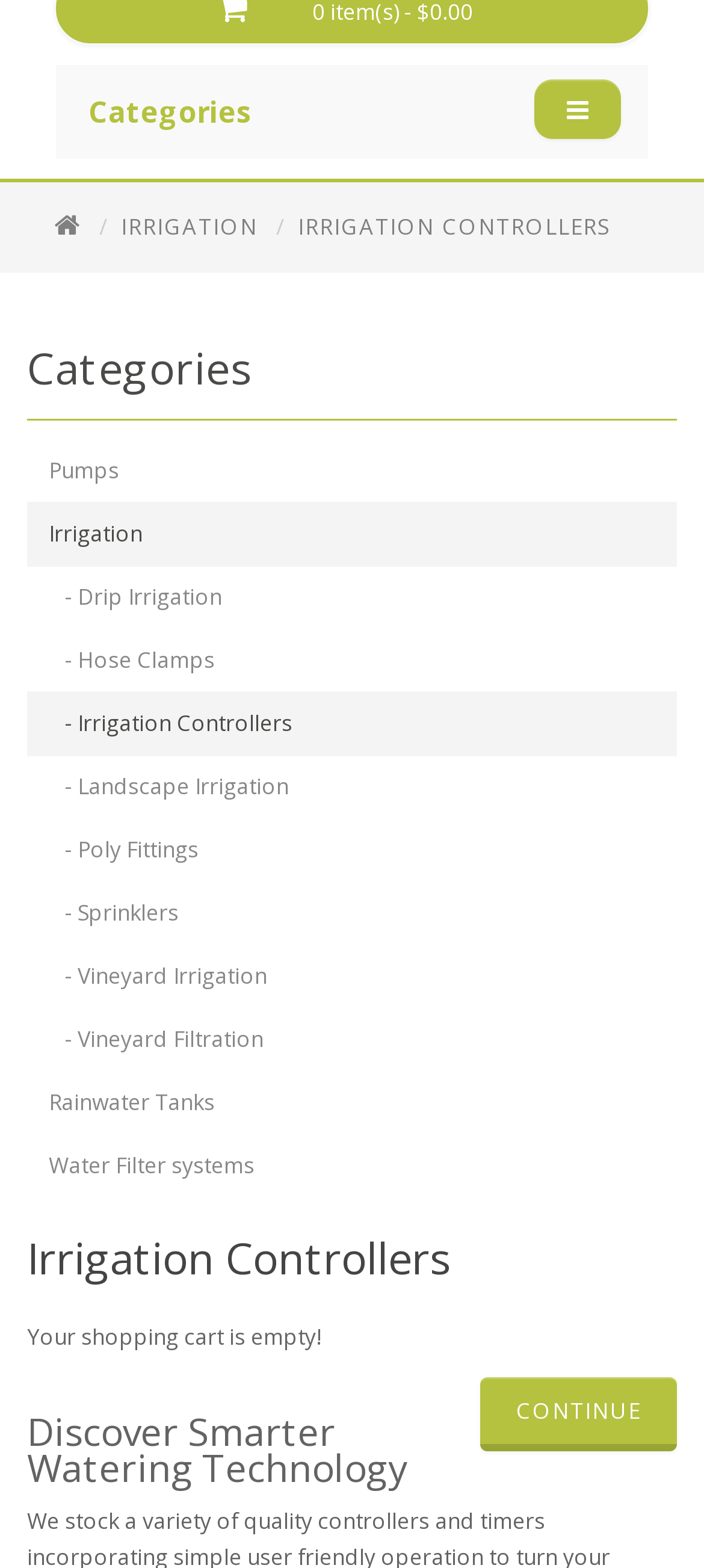Determine the bounding box coordinates of the UI element that matches the following description: "Pumps". The coordinates should be four float numbers between 0 and 1 in the format [left, top, right, bottom].

[0.038, 0.28, 0.962, 0.321]